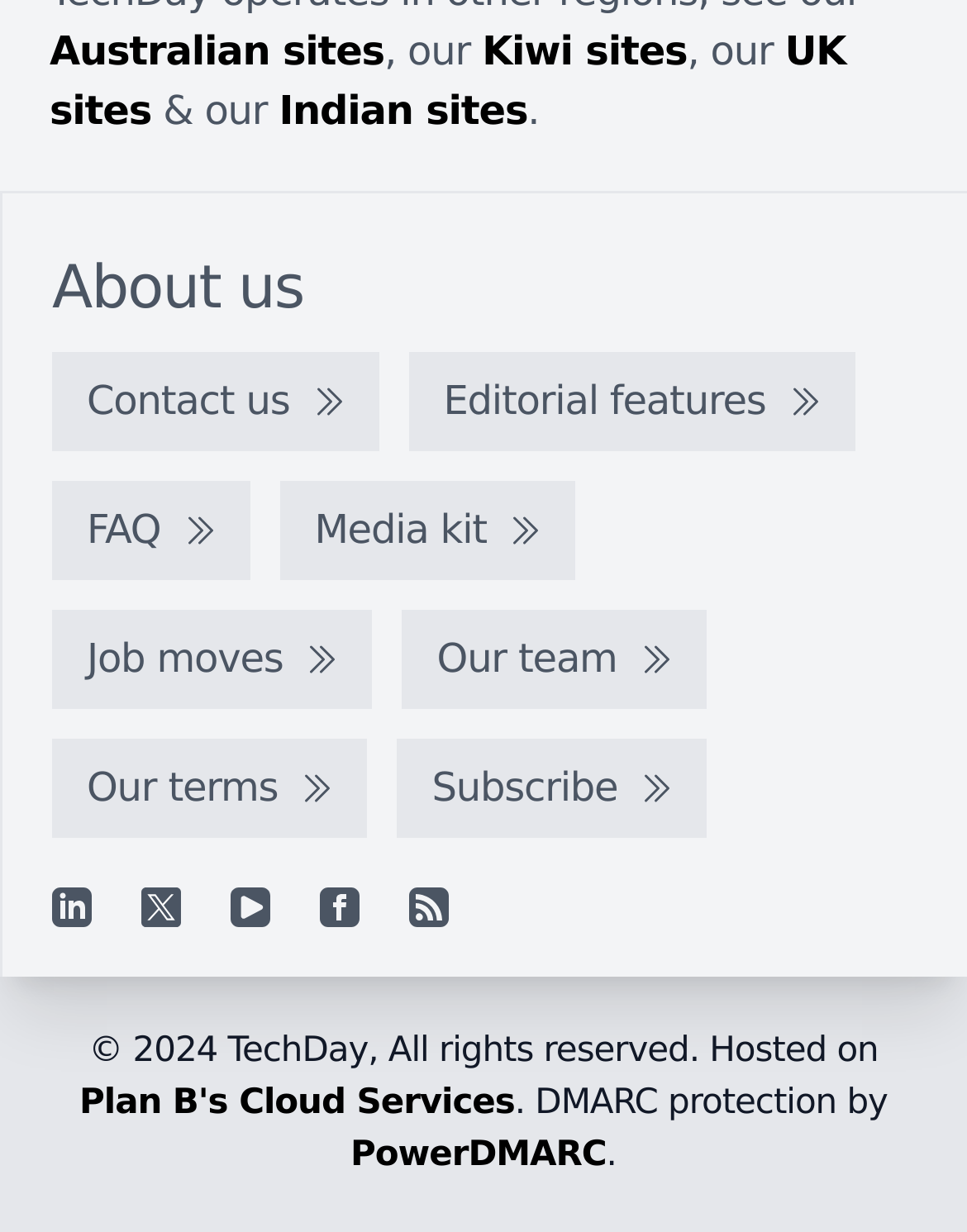What is the name of the cloud service provider?
Please provide a single word or phrase in response based on the screenshot.

Plan B's Cloud Services